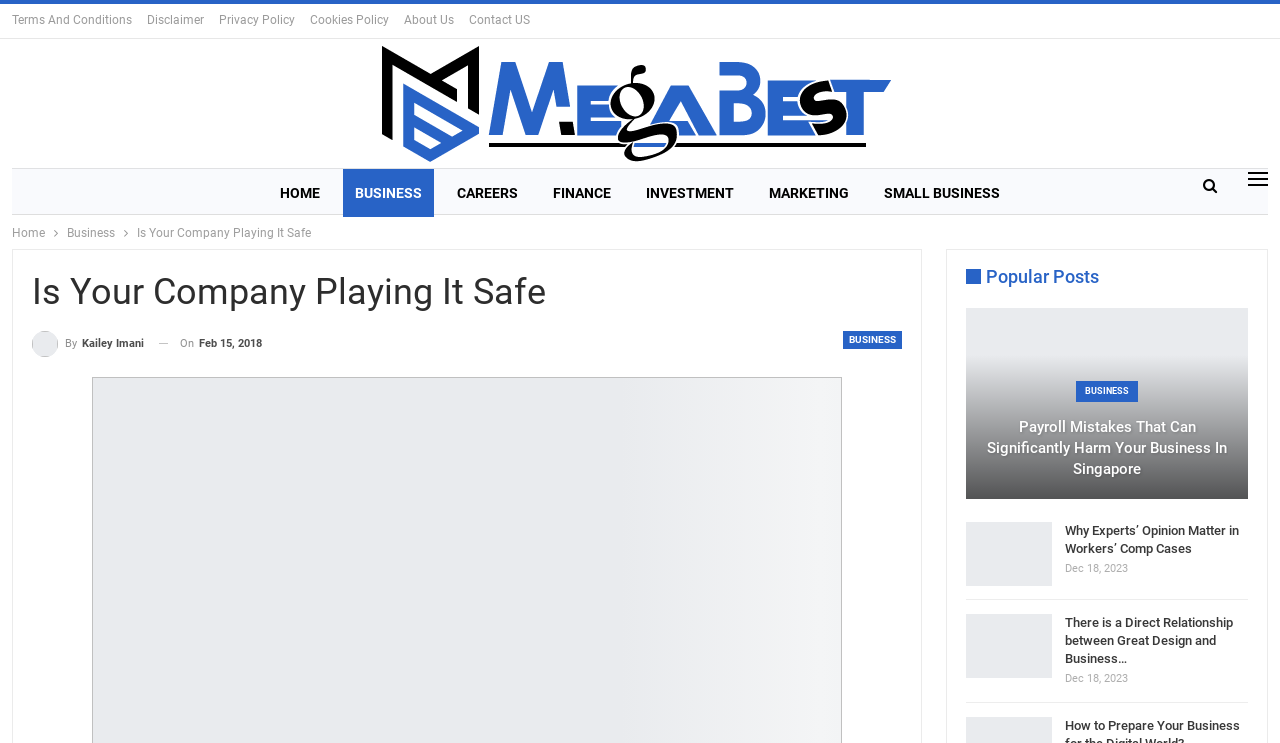Locate and provide the bounding box coordinates for the HTML element that matches this description: "Cookies Policy".

[0.038, 0.078, 0.114, 0.101]